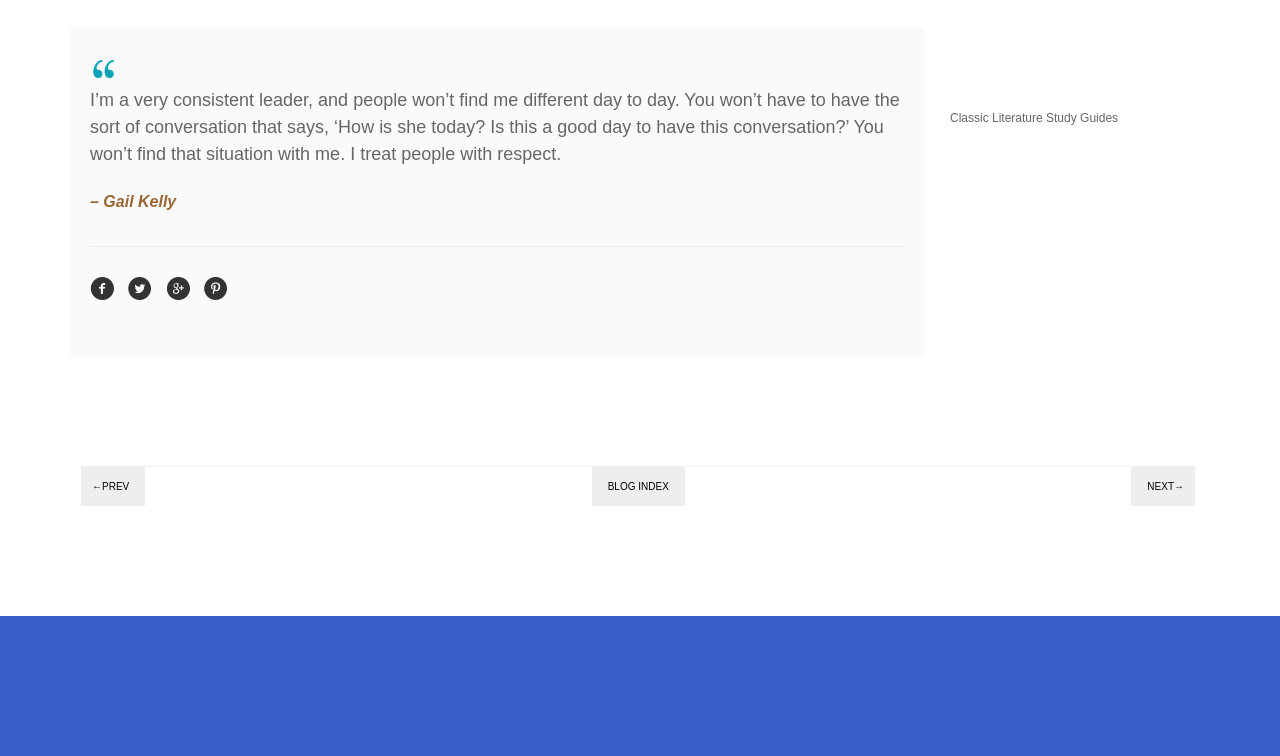Bounding box coordinates should be in the format (top-left x, top-left y, bottom-right x, bottom-right y) and all values should be floating point numbers between 0 and 1. Determine the bounding box coordinate for the UI element described as: Classic Literature Study Guides

[0.742, 0.147, 0.873, 0.166]